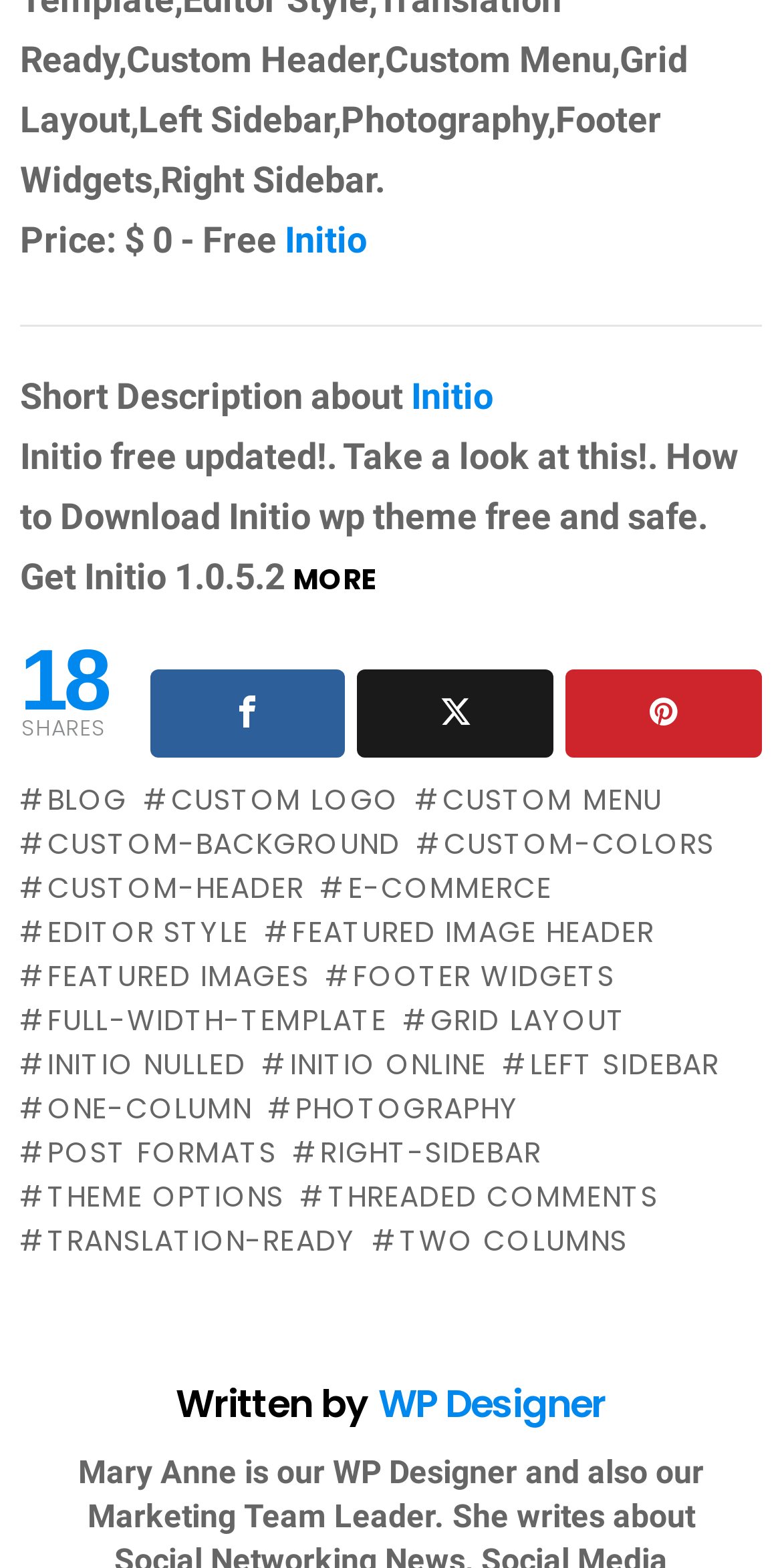Based on the element description: "Footer Widgets", identify the bounding box coordinates for this UI element. The coordinates must be four float numbers between 0 and 1, listed as [left, top, right, bottom].

[0.416, 0.609, 0.786, 0.637]